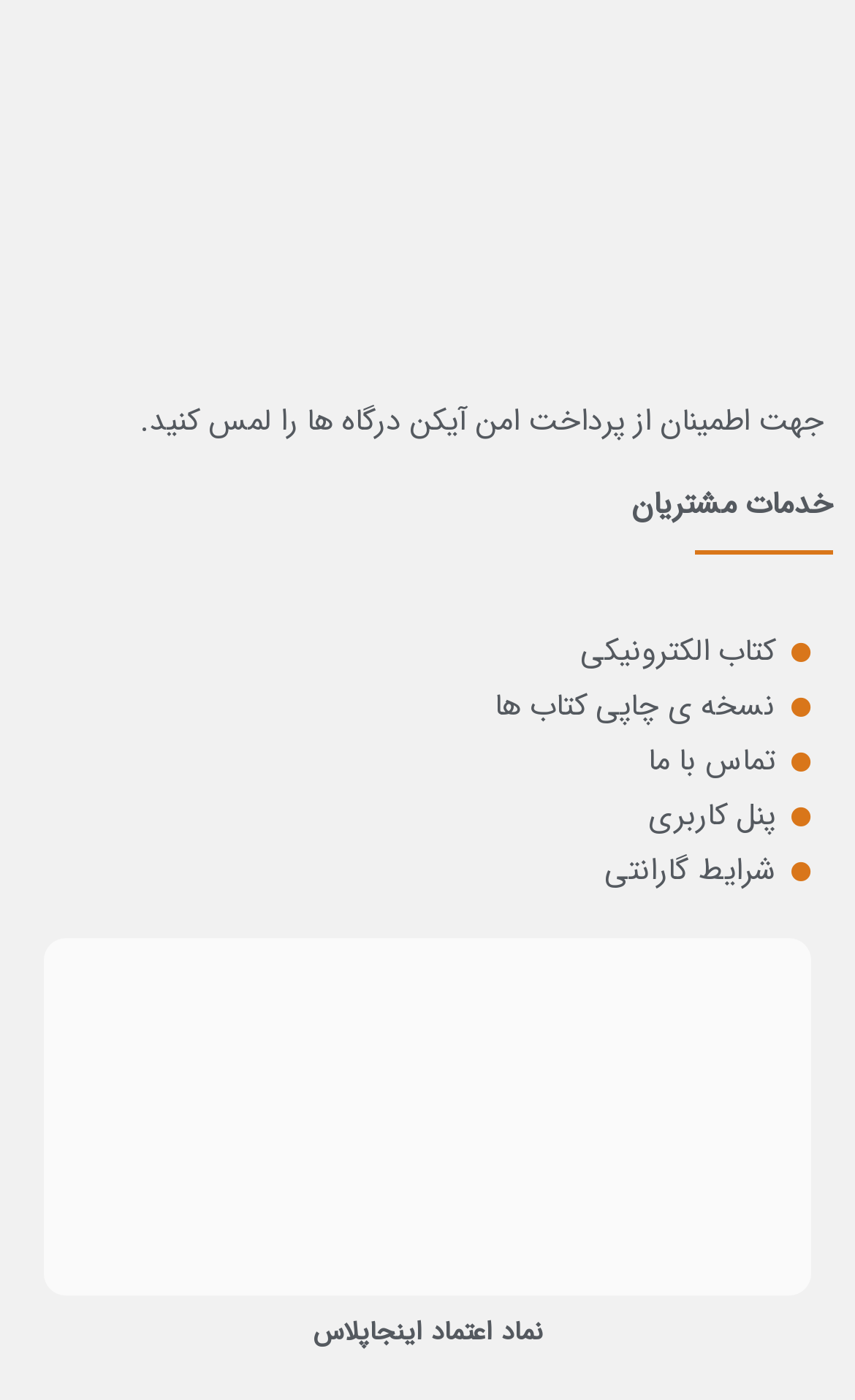What type of services are offered? Look at the image and give a one-word or short phrase answer.

Customer services